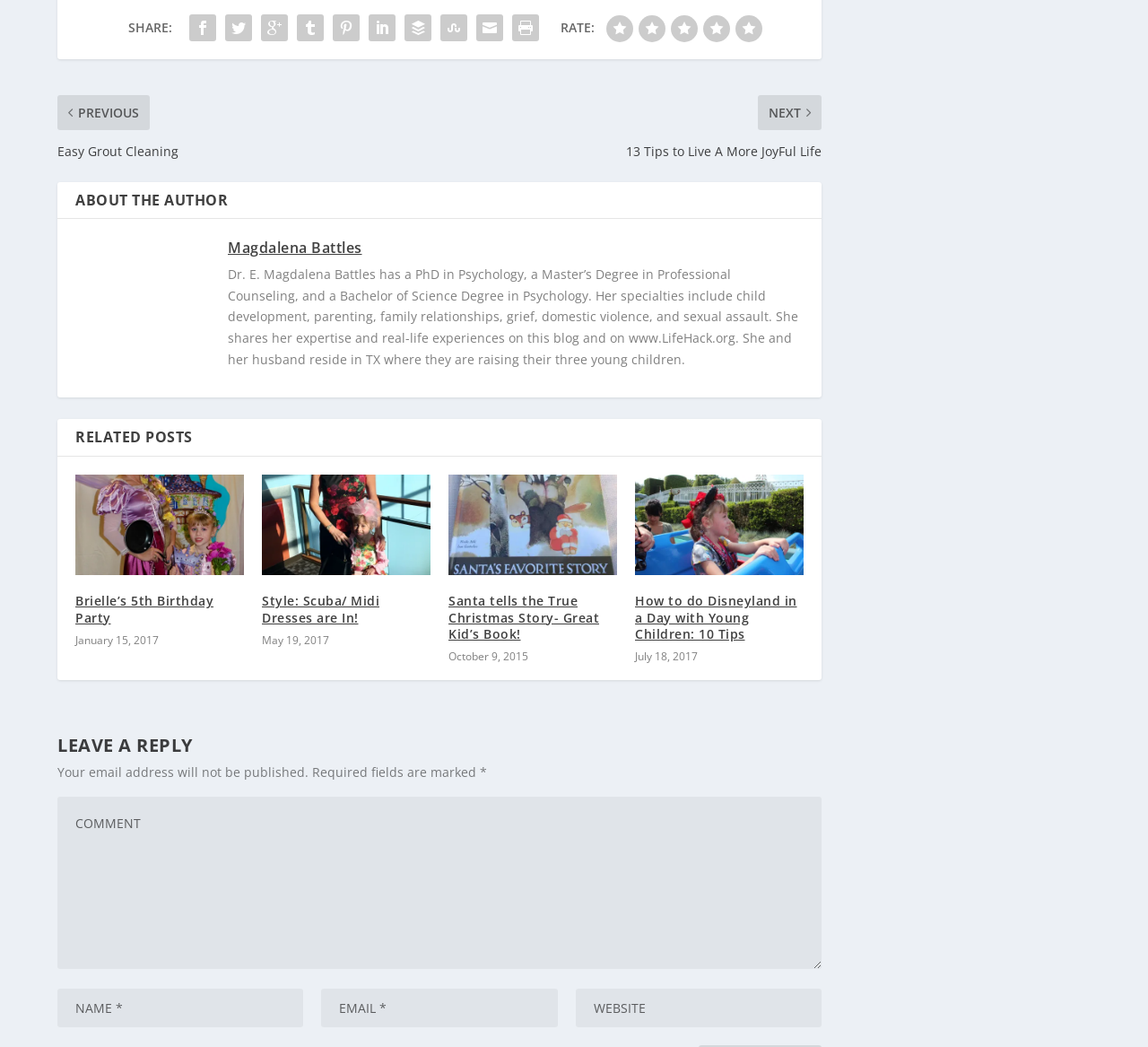Look at the image and give a detailed response to the following question: What is the topic of the first related post?

The first related post is titled 'Brielle’s 5th Birthday Party', which suggests that the topic of this post is a birthday party.